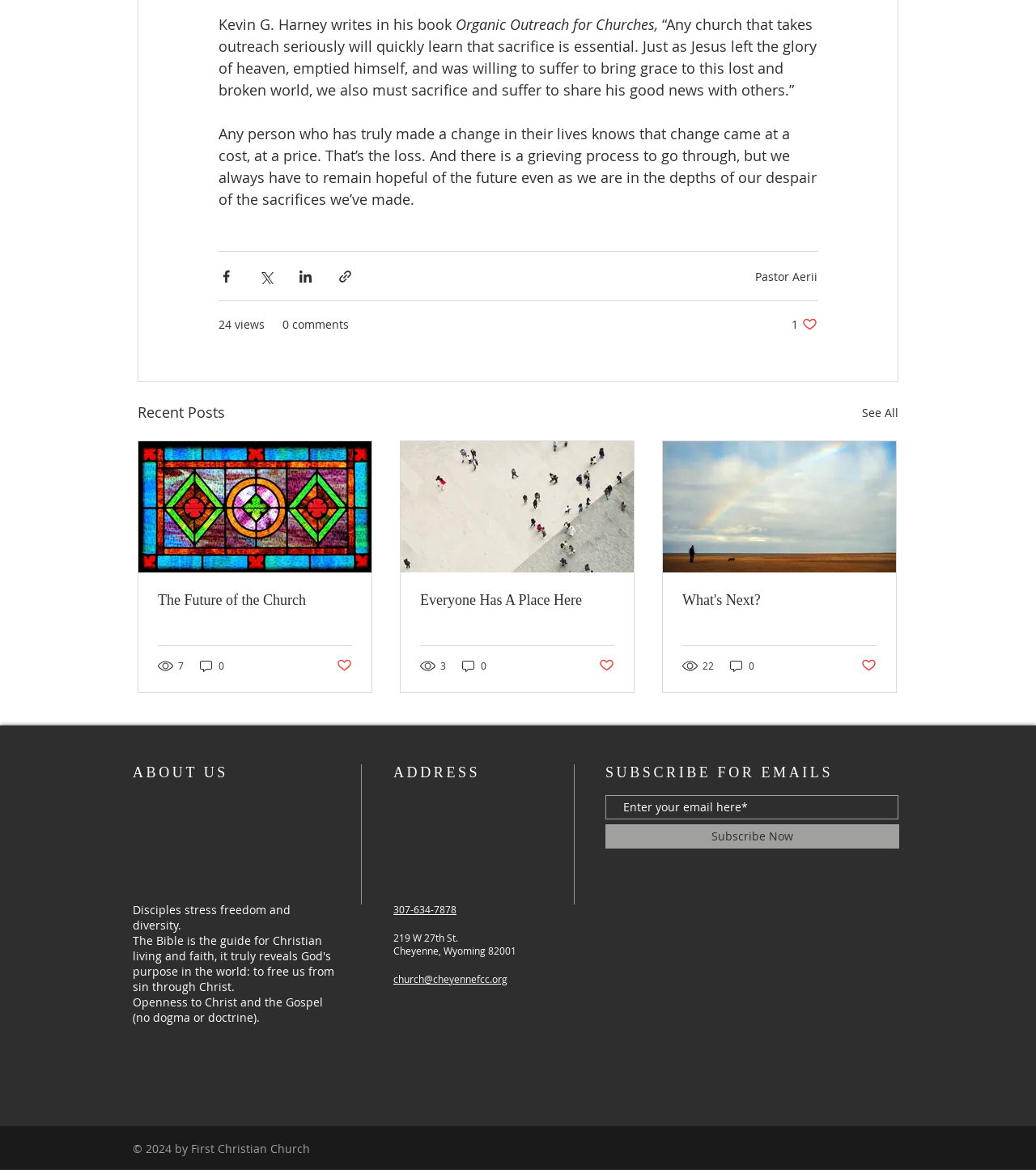Using the webpage screenshot, locate the HTML element that fits the following description and provide its bounding box: "0".

[0.191, 0.562, 0.218, 0.575]